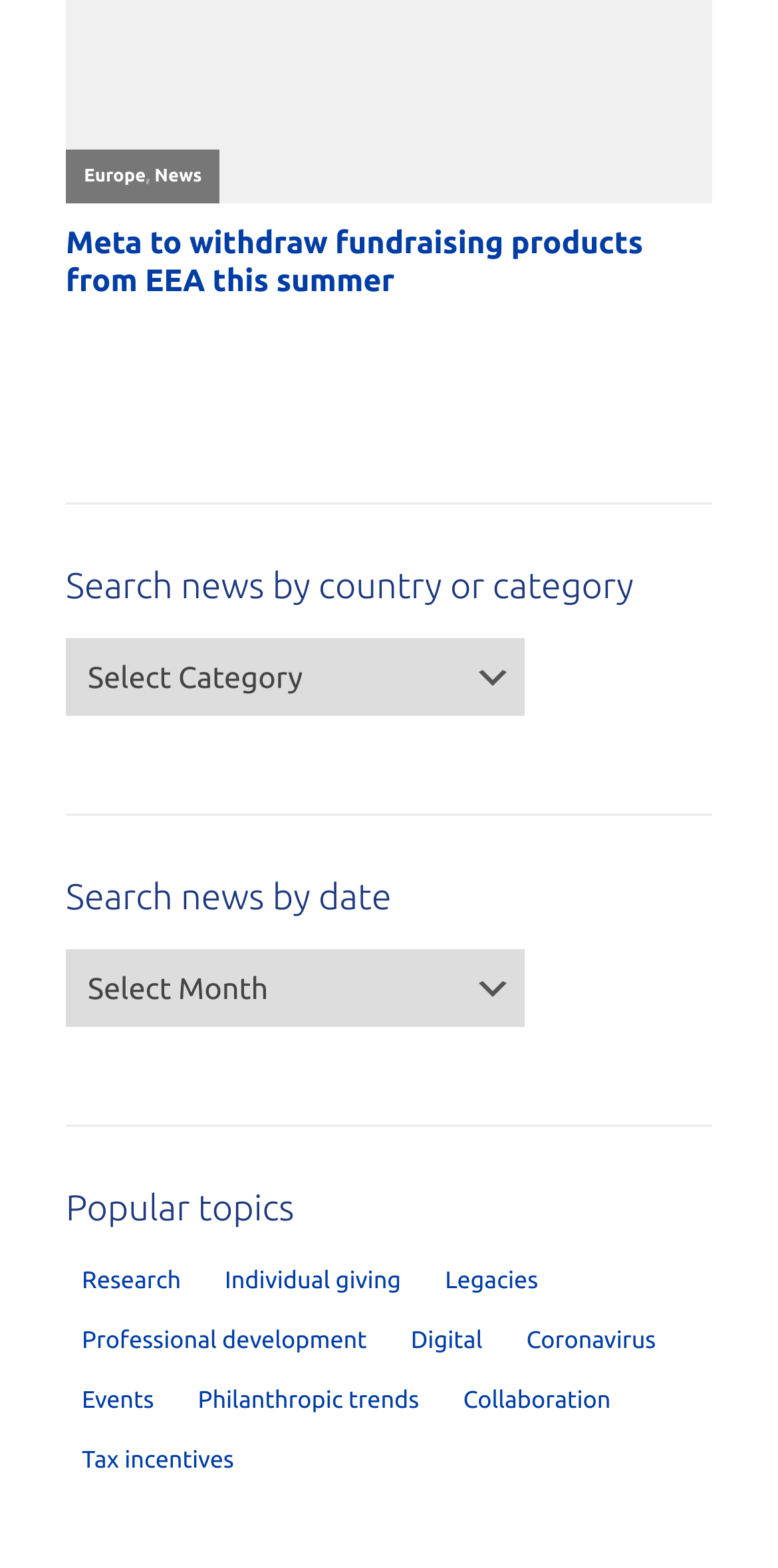Please provide a comprehensive response to the question below by analyzing the image: 
What is the first link on the webpage?

The first link on the webpage is 'Europe' which is located at the top left corner of the webpage with a bounding box coordinate of [0.108, 0.105, 0.187, 0.118].